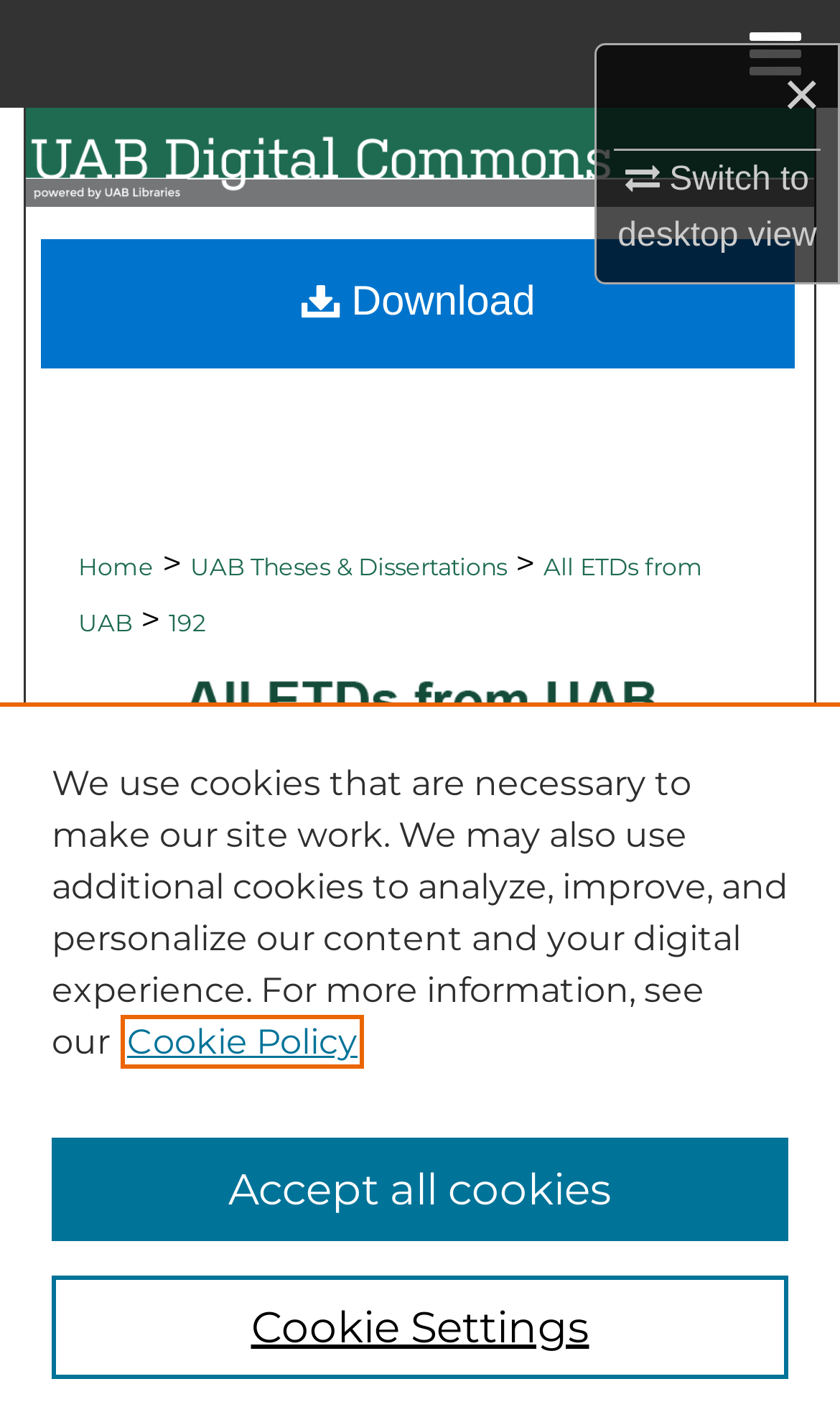Locate the bounding box coordinates of the element that should be clicked to fulfill the instruction: "Go to UAB Digital Commons".

[0.03, 0.077, 0.97, 0.147]